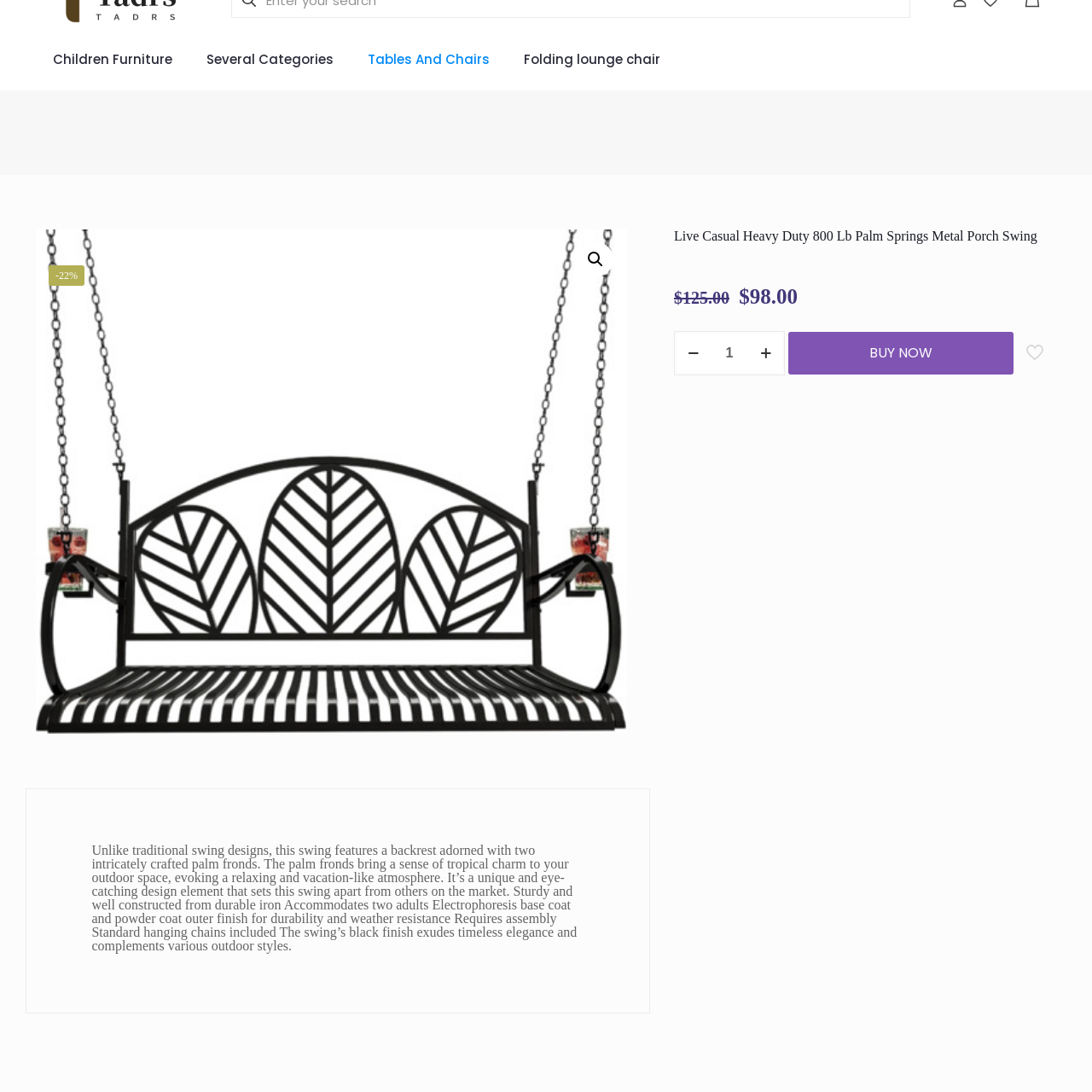Articulate a detailed description of the image enclosed by the red outline.

The image features a distinctive "Add to wishlist" icon, commonly represented as a heart or a similar symbol. This icon is designed to allow users to save items they are interested in, making it easier to revisit or purchase them later. The context of the image suggests it is part of an online furniture shopping platform where a variety of products are listed, enabling users to curate their selections efficiently. The presence of this icon indicates an emphasis on user experience, encouraging potential buyers to keep track of their favorite items from the collection, particularly focusing on furniture such as the "Live Casual Heavy Duty 800 Lb Palm Springs Metal Porch Swing," which is highlighted nearby.